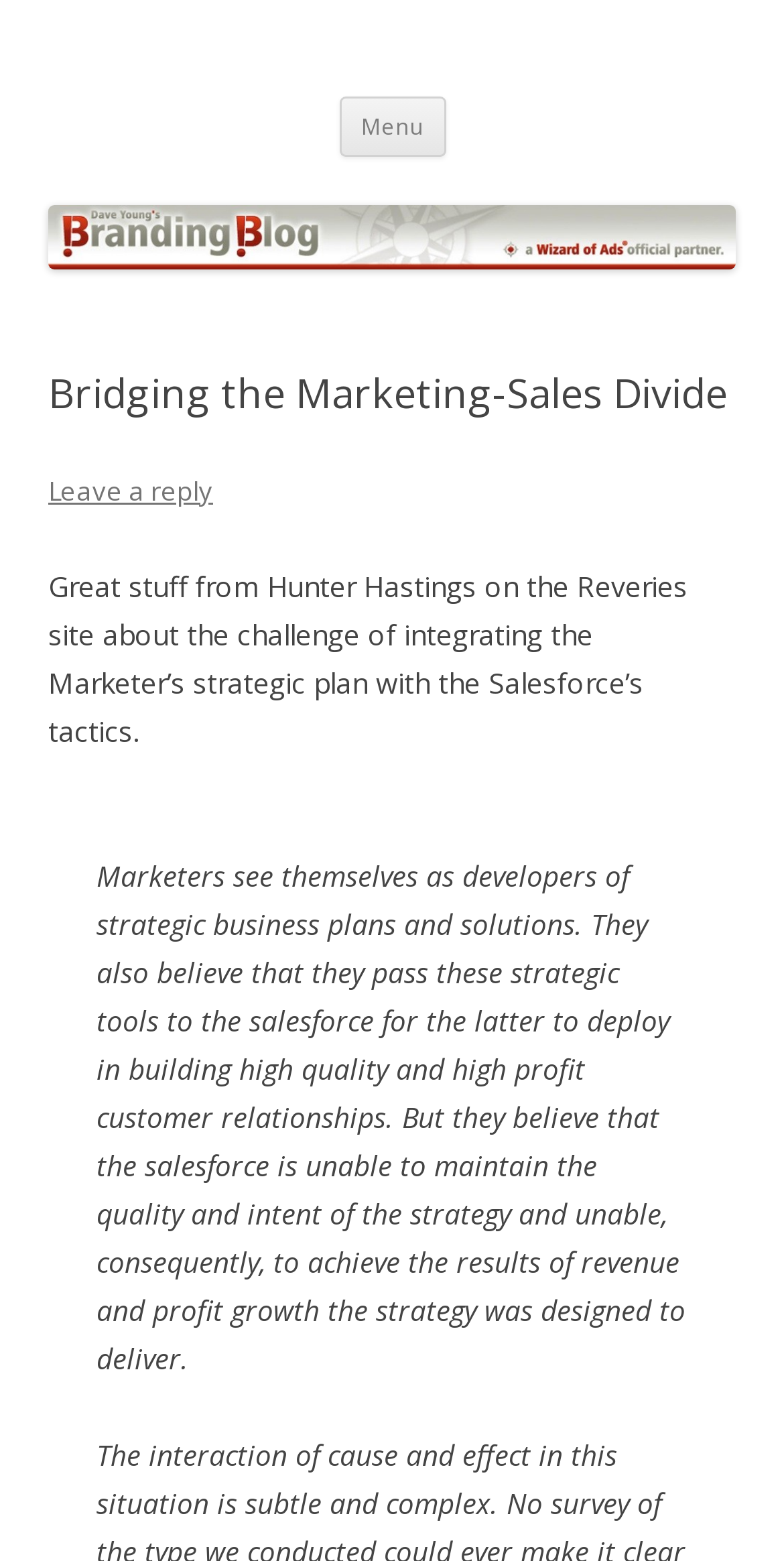Use the information in the screenshot to answer the question comprehensively: What is the challenge faced by marketers?

I found the answer by reading the static text element which describes the challenge faced by marketers, which is integrating their strategic plan with the Salesforce's tactics.